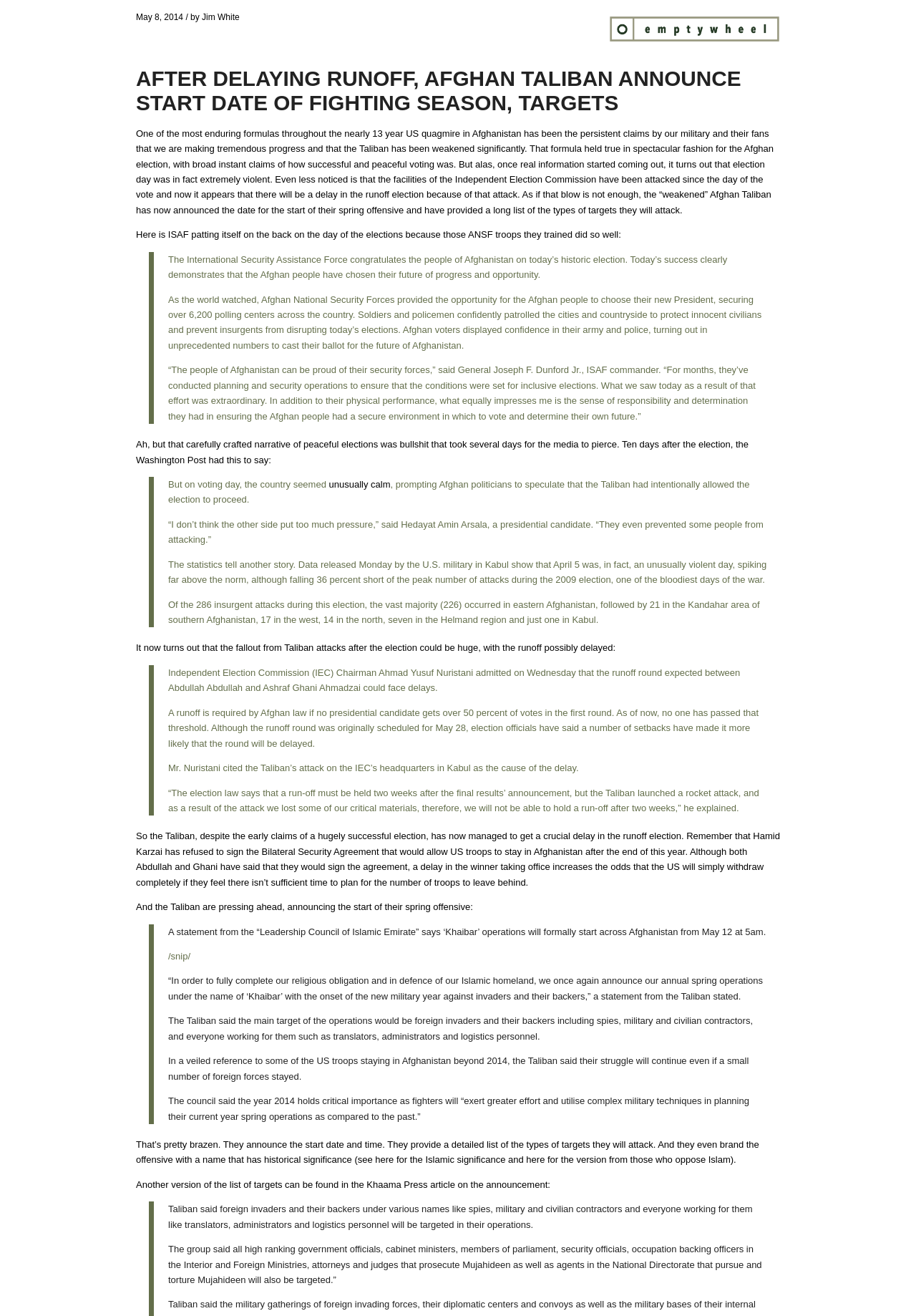Please identify the bounding box coordinates of the element's region that I should click in order to complete the following instruction: "Follow the link 'Washington Post had this to say'". The bounding box coordinates consist of four float numbers between 0 and 1, i.e., [left, top, right, bottom].

[0.148, 0.345, 0.293, 0.353]